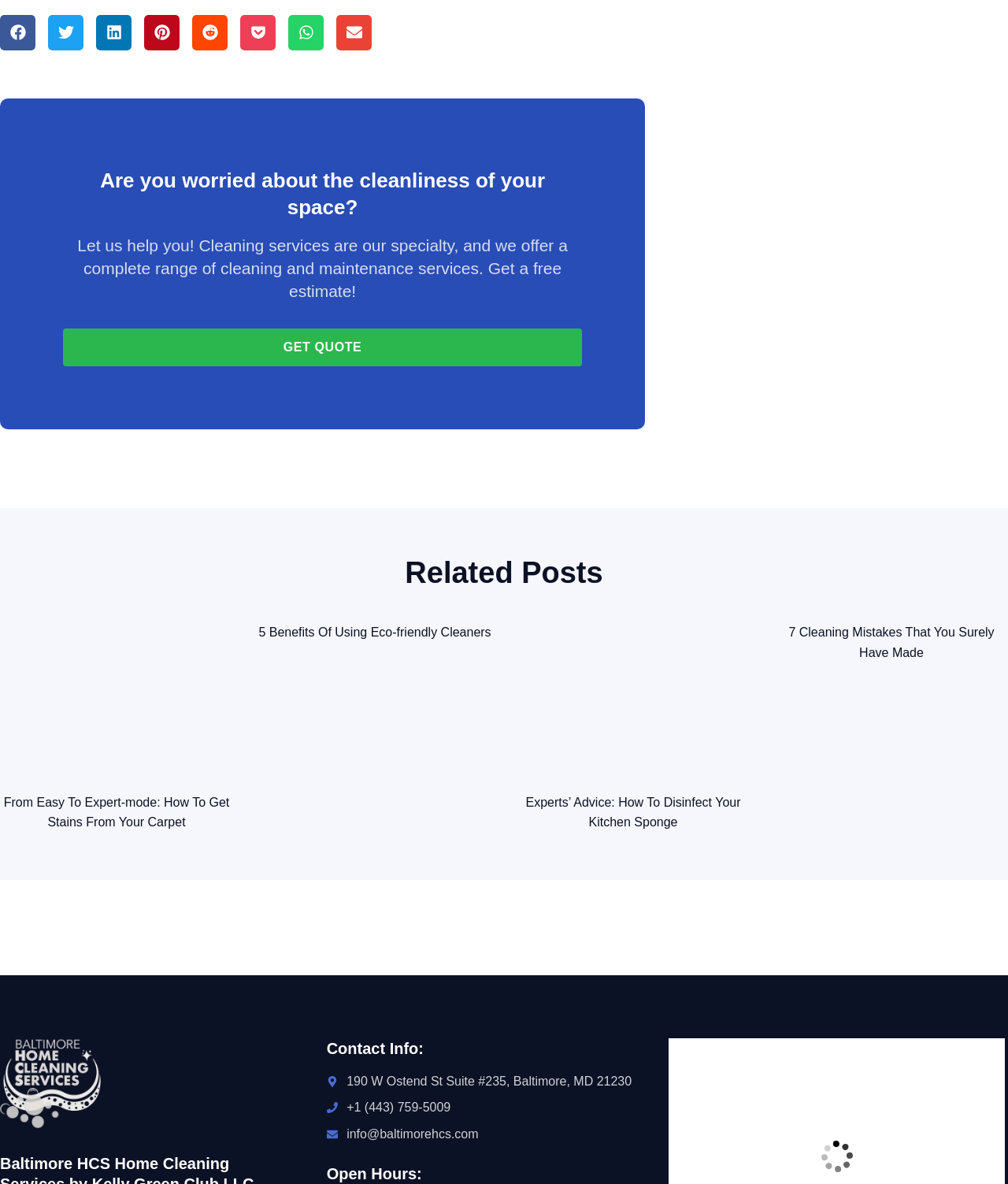Determine the bounding box coordinates for the area that should be clicked to carry out the following instruction: "Share on facebook".

[0.0, 0.013, 0.035, 0.042]